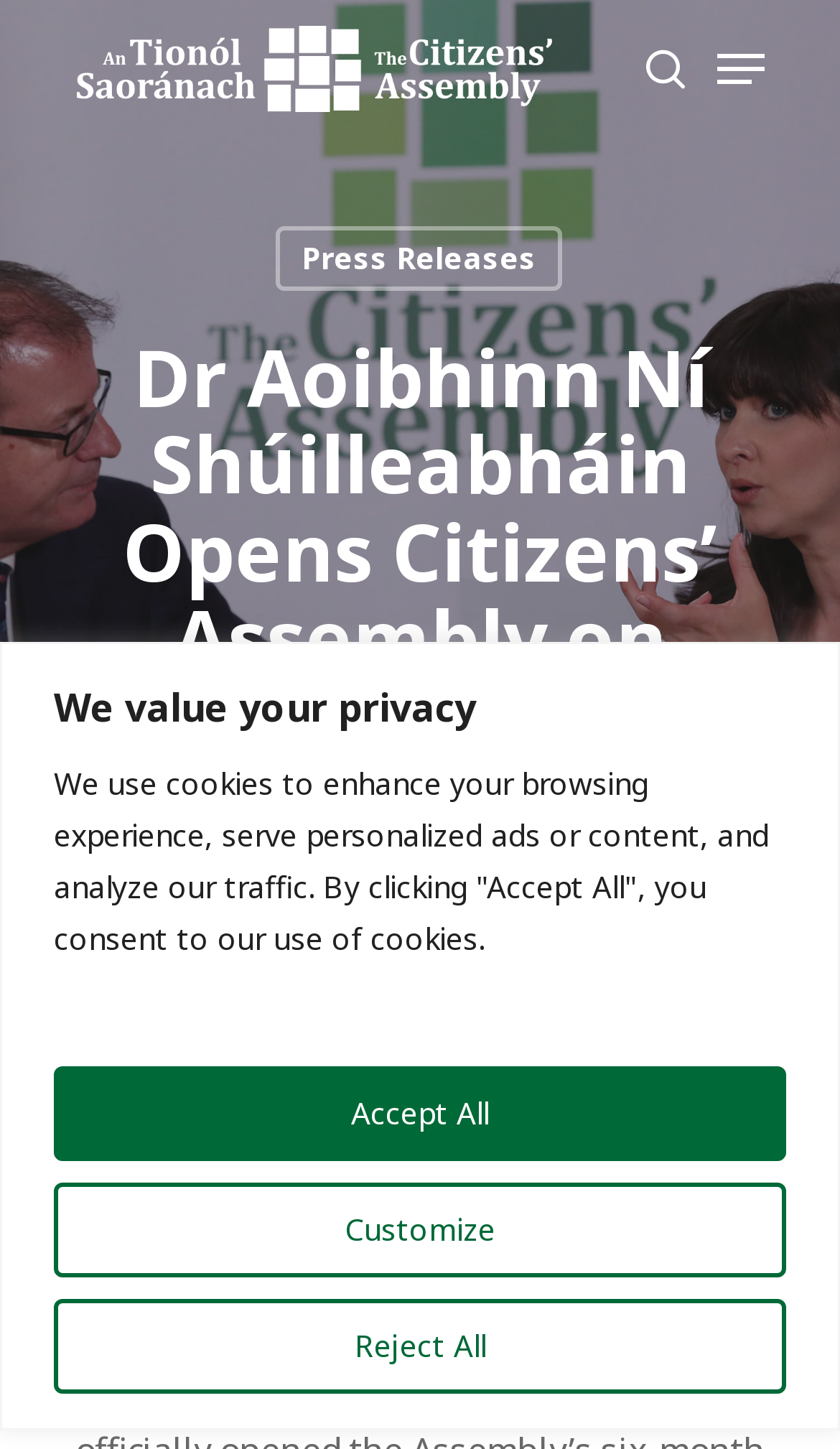Using the details from the image, please elaborate on the following question: What is the purpose of the search box?

I found the search box element and its associated textbox element with a placeholder text 'Search', which suggests that it is used to search the website.